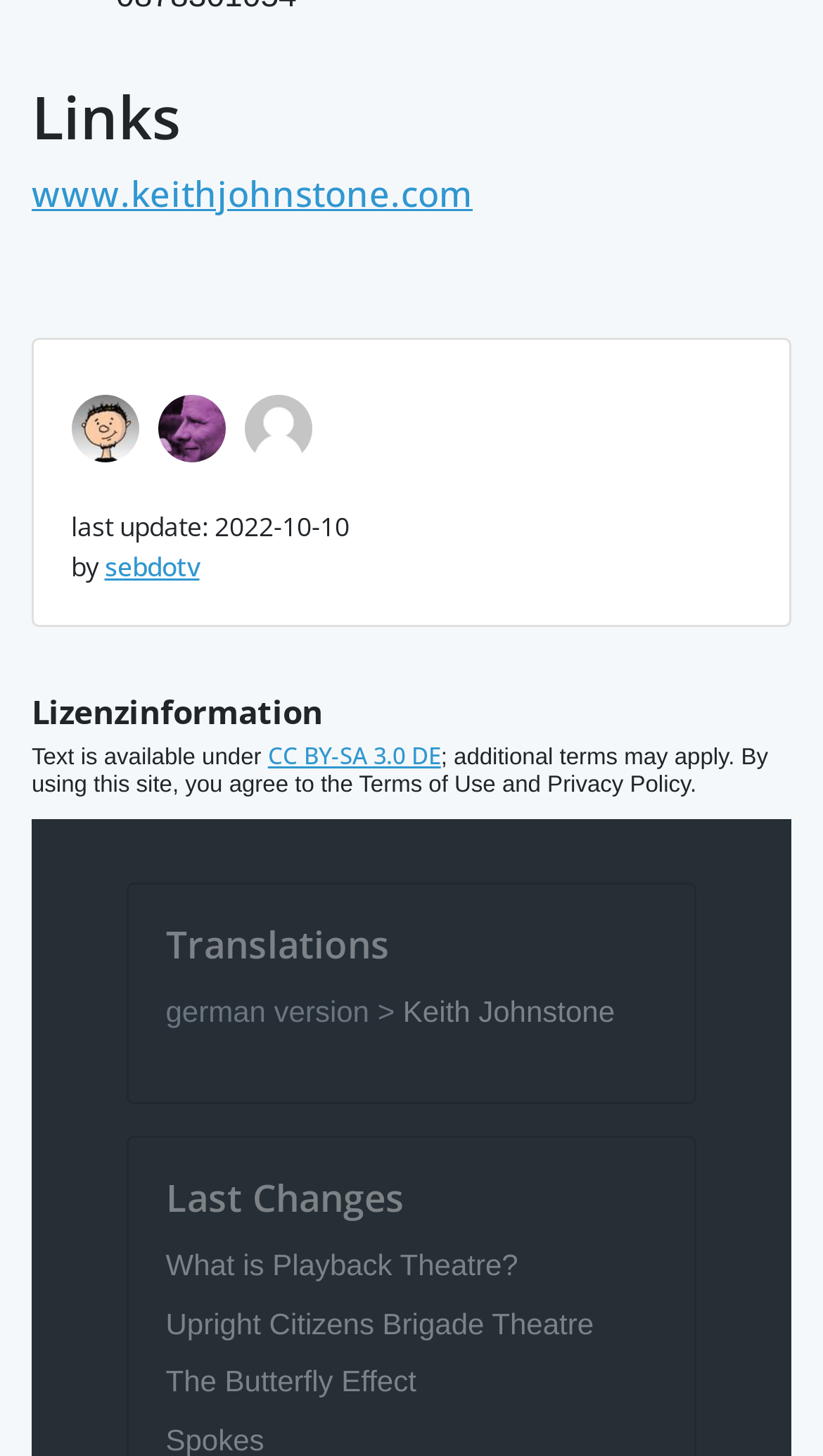Please determine the bounding box coordinates of the element to click on in order to accomplish the following task: "read about CC BY-SA 3.0 DE license". Ensure the coordinates are four float numbers ranging from 0 to 1, i.e., [left, top, right, bottom].

[0.325, 0.508, 0.536, 0.529]